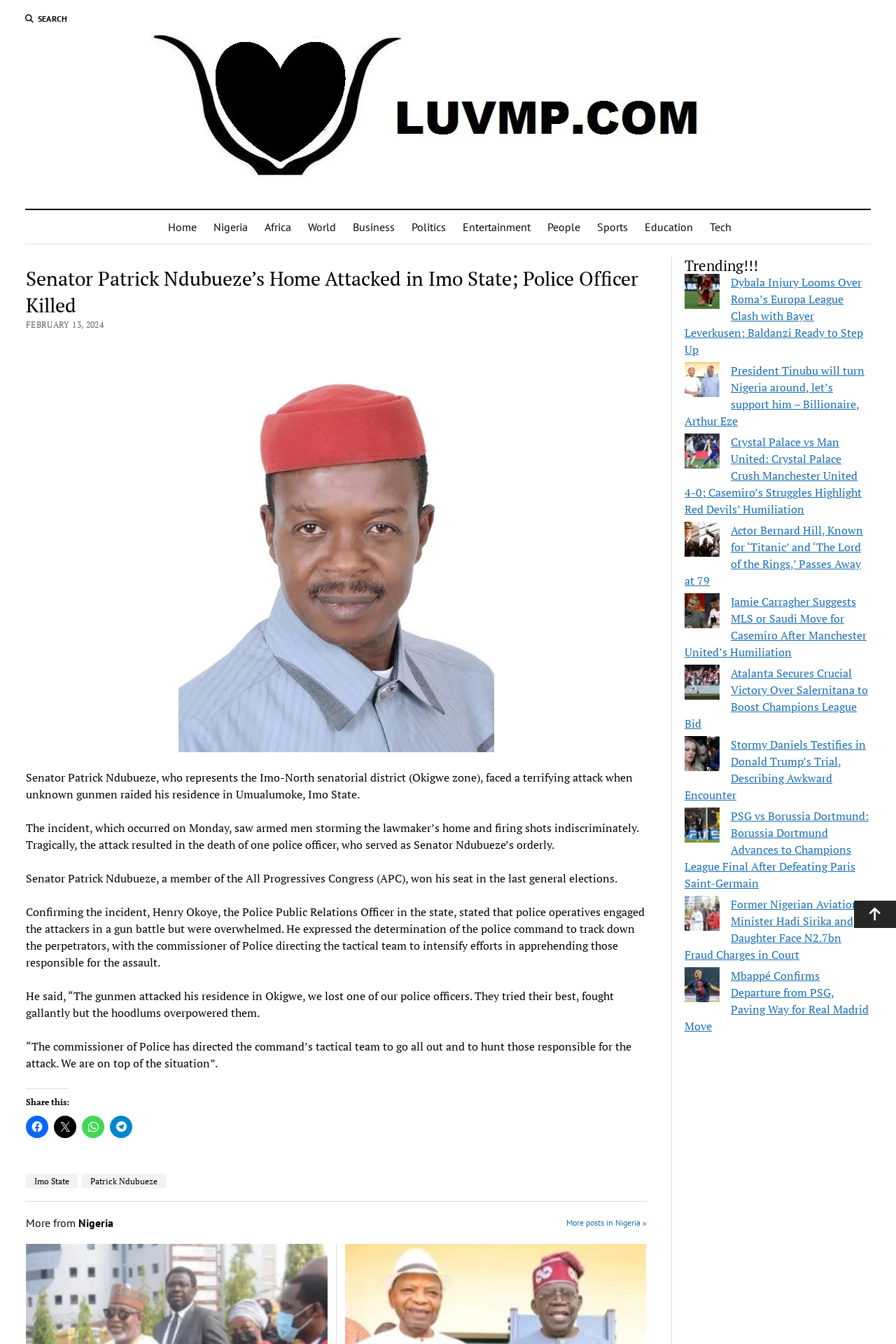Pinpoint the bounding box coordinates of the element that must be clicked to accomplish the following instruction: "View trending news". The coordinates should be in the format of four float numbers between 0 and 1, i.e., [left, top, right, bottom].

[0.764, 0.191, 0.97, 0.204]